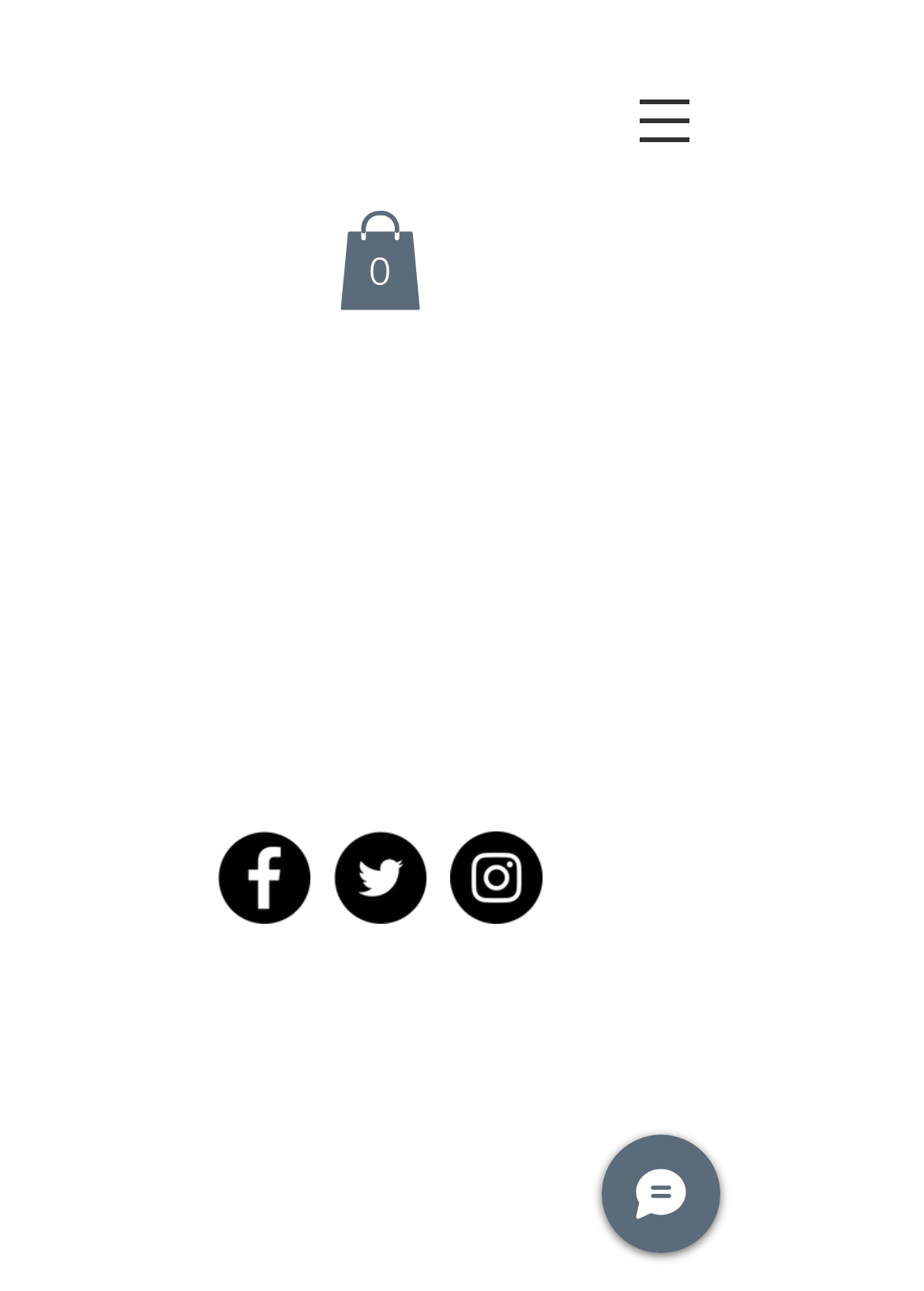Analyze the image and answer the question with as much detail as possible: 
What social media platforms are available?

I looked at the list 'Social Bar' which contains links to Facebook, Twitter, and Instagram, each with a black circle icon, indicating that these social media platforms are available.